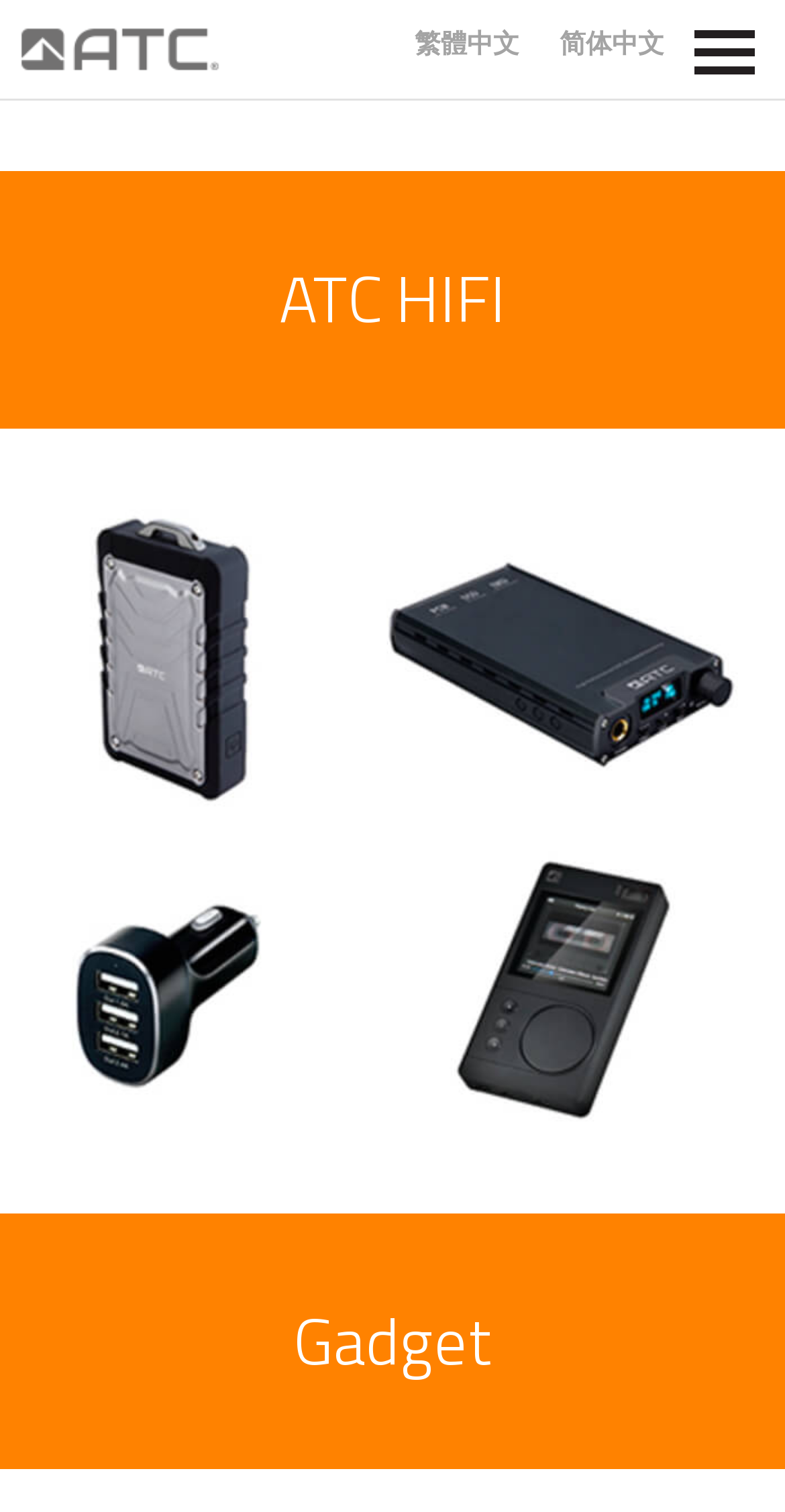What is the logo of the website?
Answer the question in as much detail as possible.

I can see an image at the top left corner of the page, which is likely to be the logo of the website, as it is a common practice to place the logo at the top left corner of a webpage.